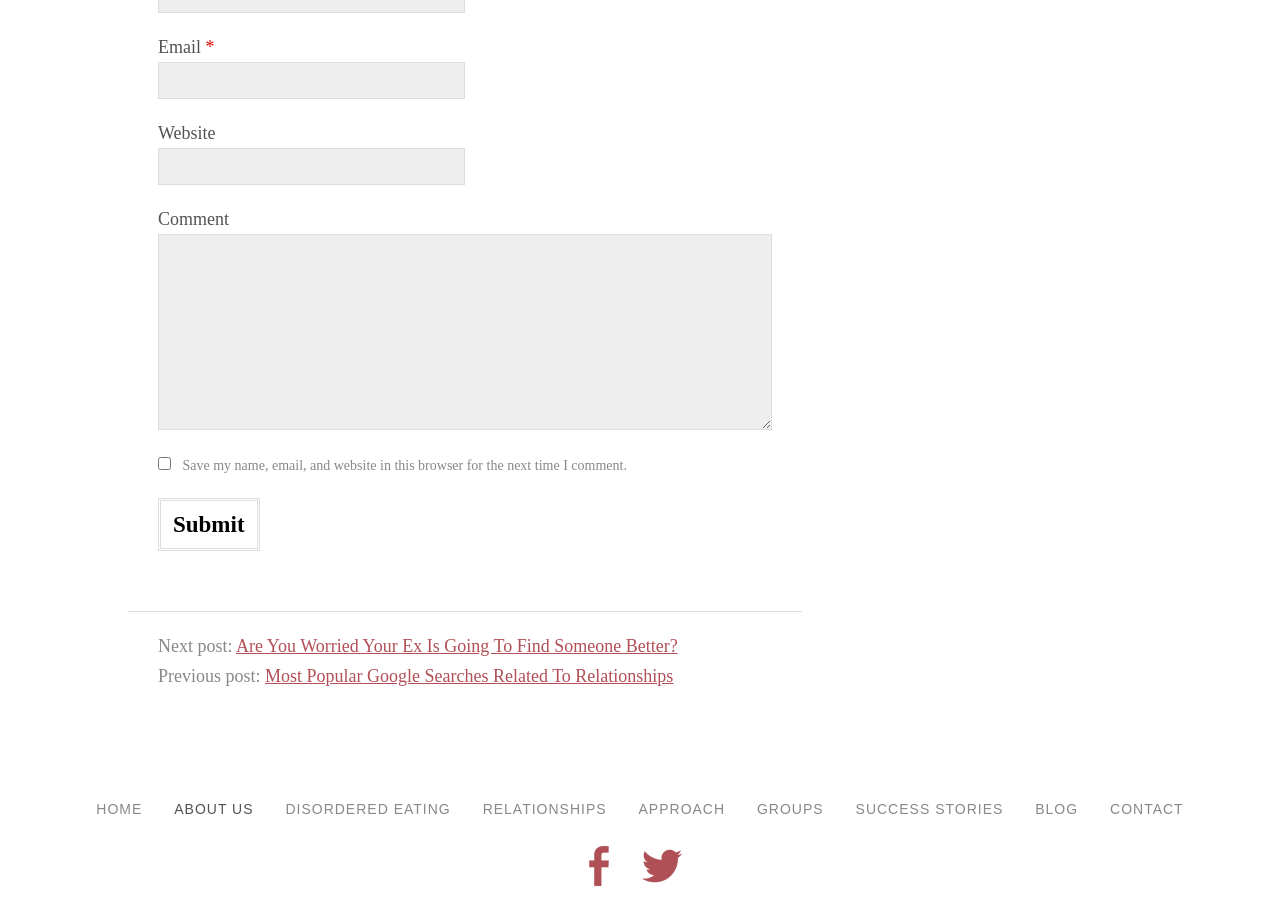Use a single word or phrase to answer the question:
What is the label of the first textbox?

Email *